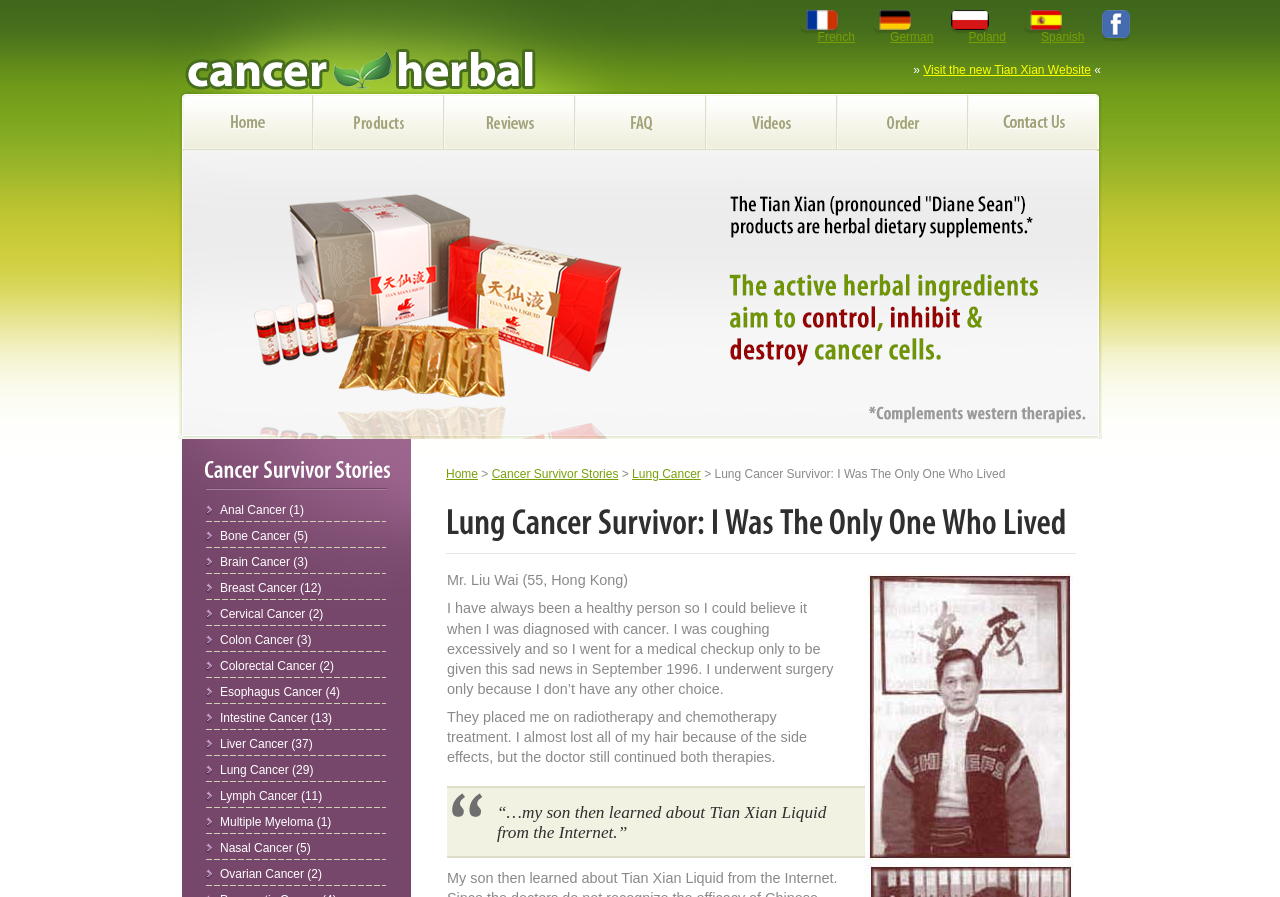Use a single word or phrase to answer the question:
What is the language of the first flag?

French